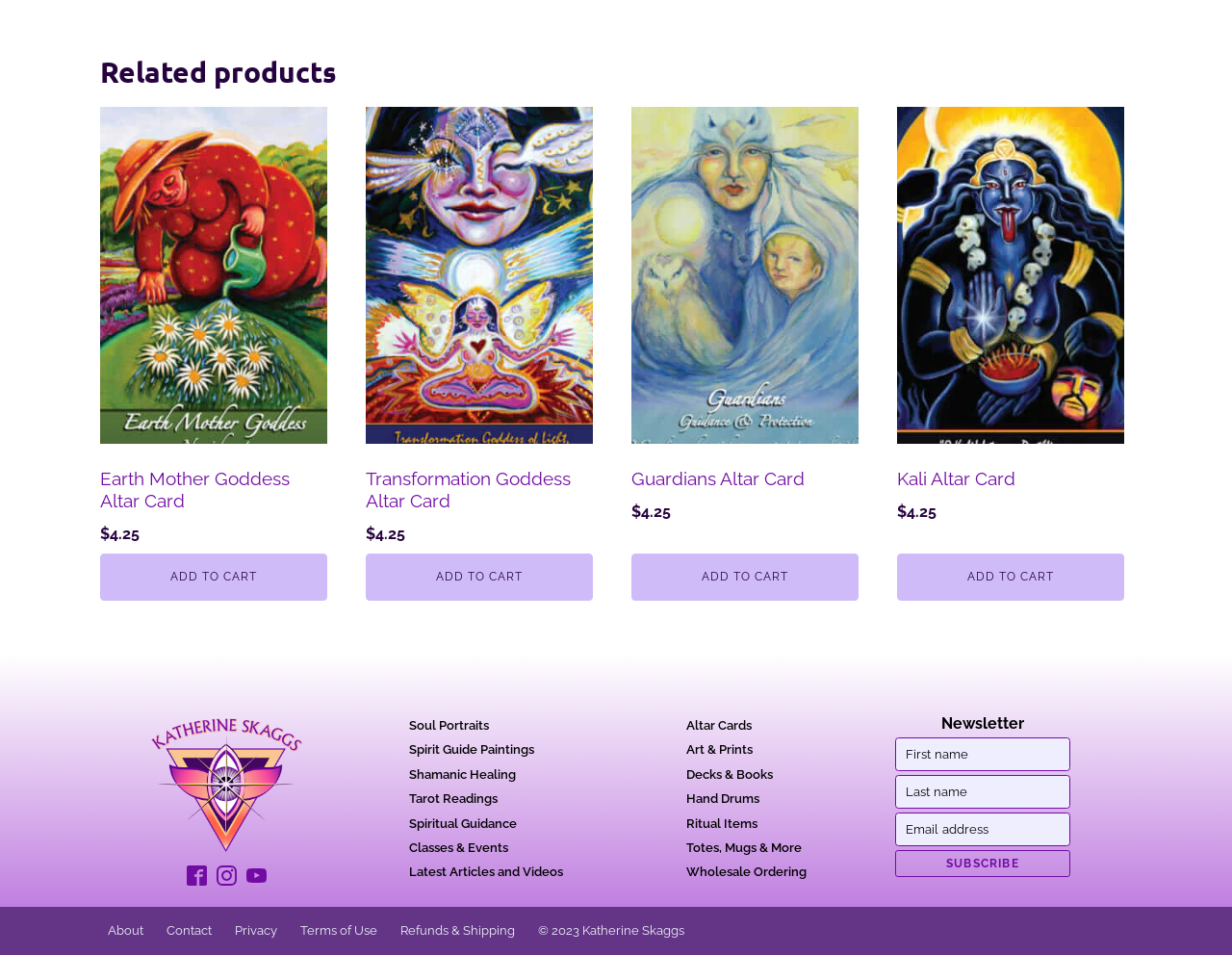What is the category of products shown on this page?
Use the screenshot to answer the question with a single word or phrase.

Altar Cards